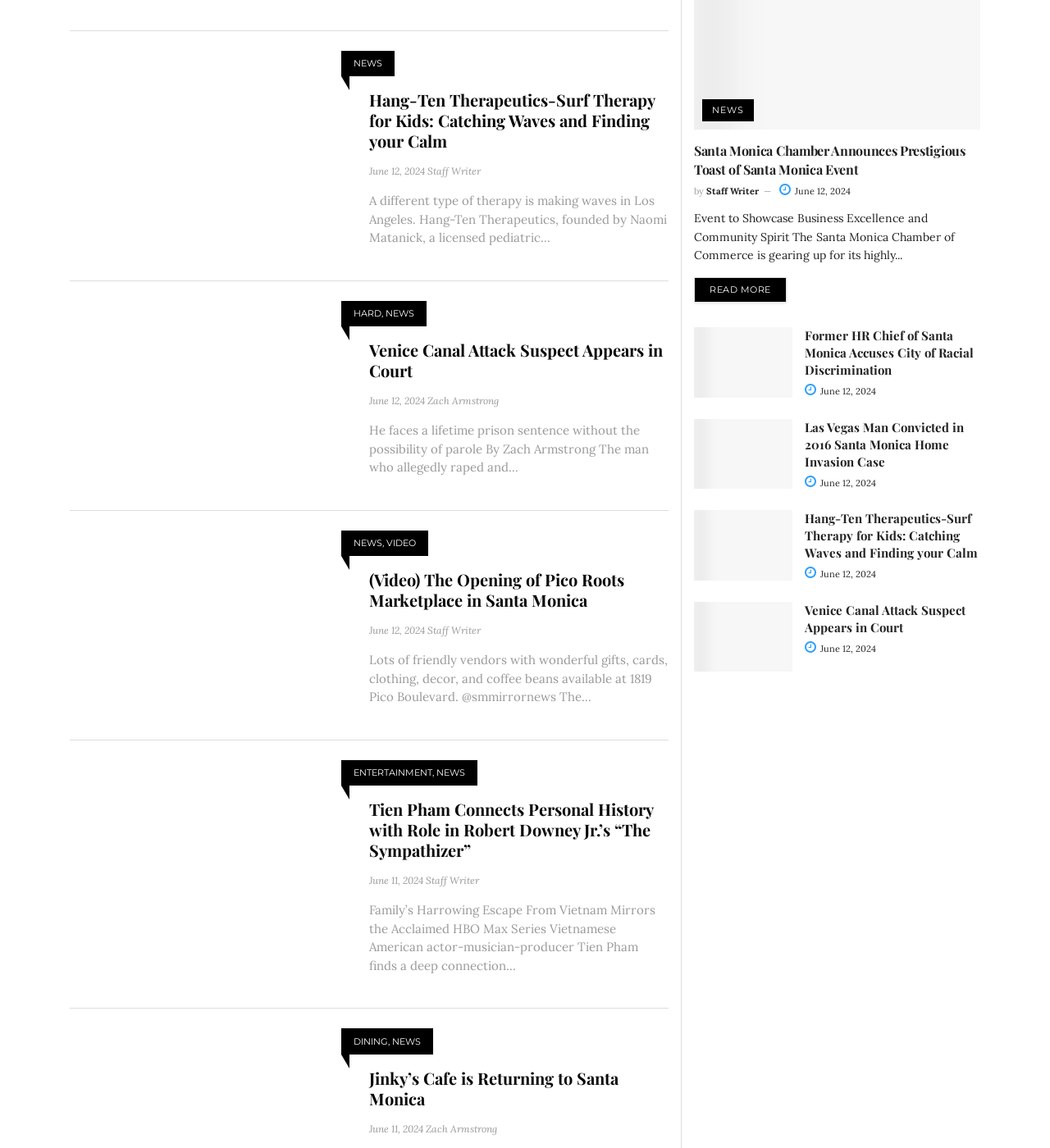Determine the bounding box coordinates of the area to click in order to meet this instruction: "View the '(Video) The Opening of Pico Roots Marketplace in Santa Monica' video".

[0.352, 0.496, 0.637, 0.532]